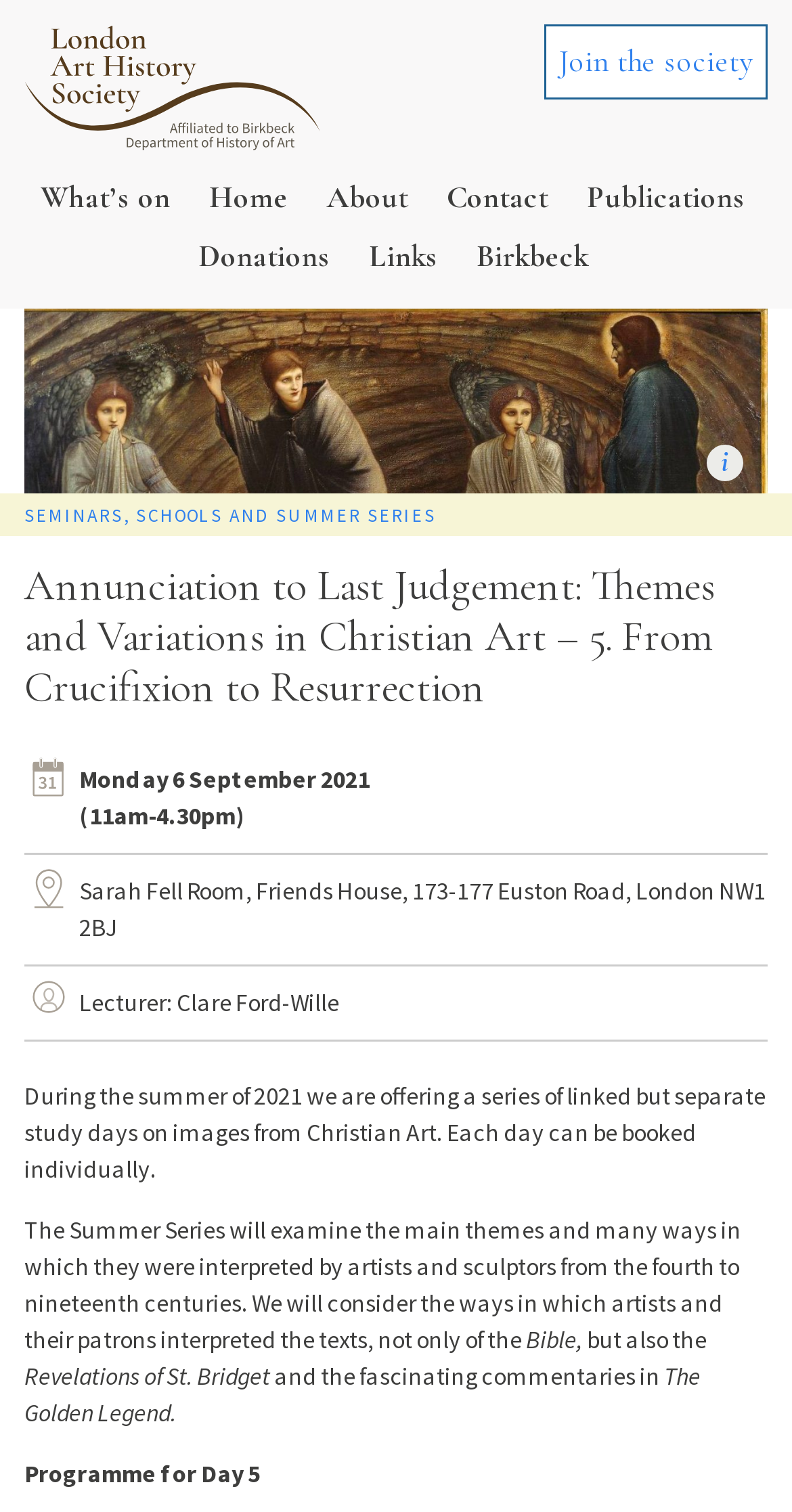Using the webpage screenshot, locate the HTML element that fits the following description and provide its bounding box: "Join the society".

[0.687, 0.016, 0.969, 0.065]